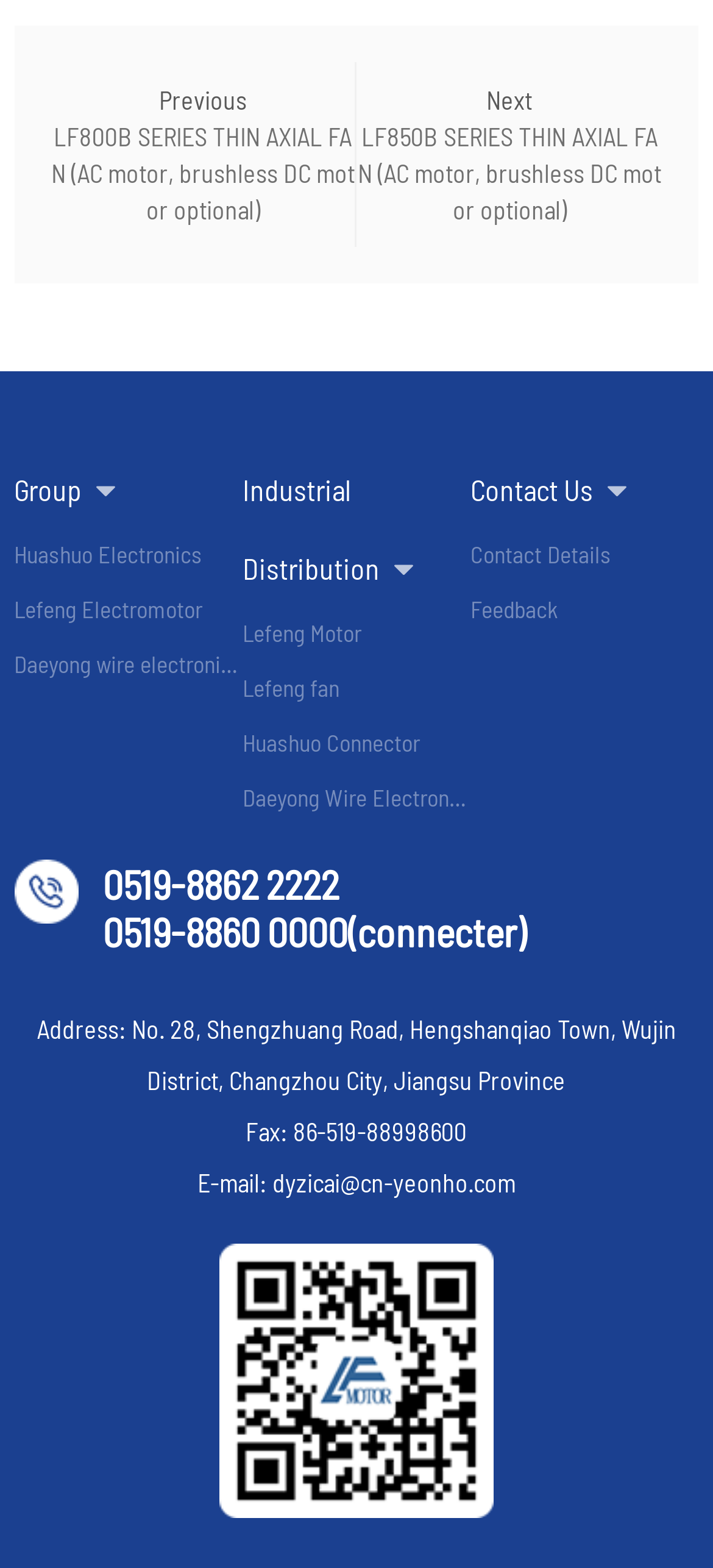Determine the bounding box coordinates for the area you should click to complete the following instruction: "Visit the 'LF800B SERIES THIN AXIAL FAN' page".

[0.071, 0.076, 0.497, 0.146]